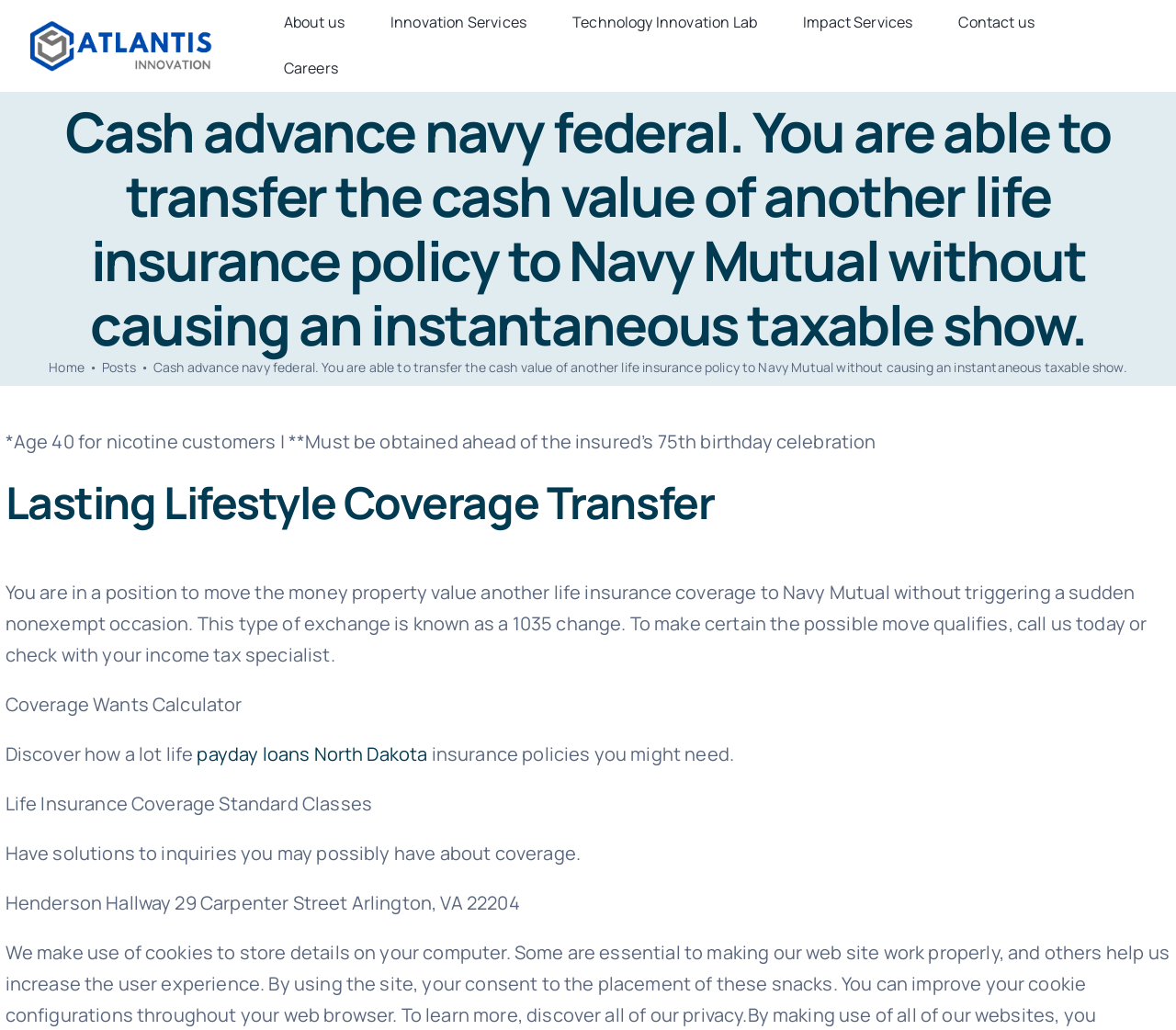Extract the bounding box coordinates for the UI element described as: "payday loans North Dakota".

[0.168, 0.72, 0.364, 0.744]